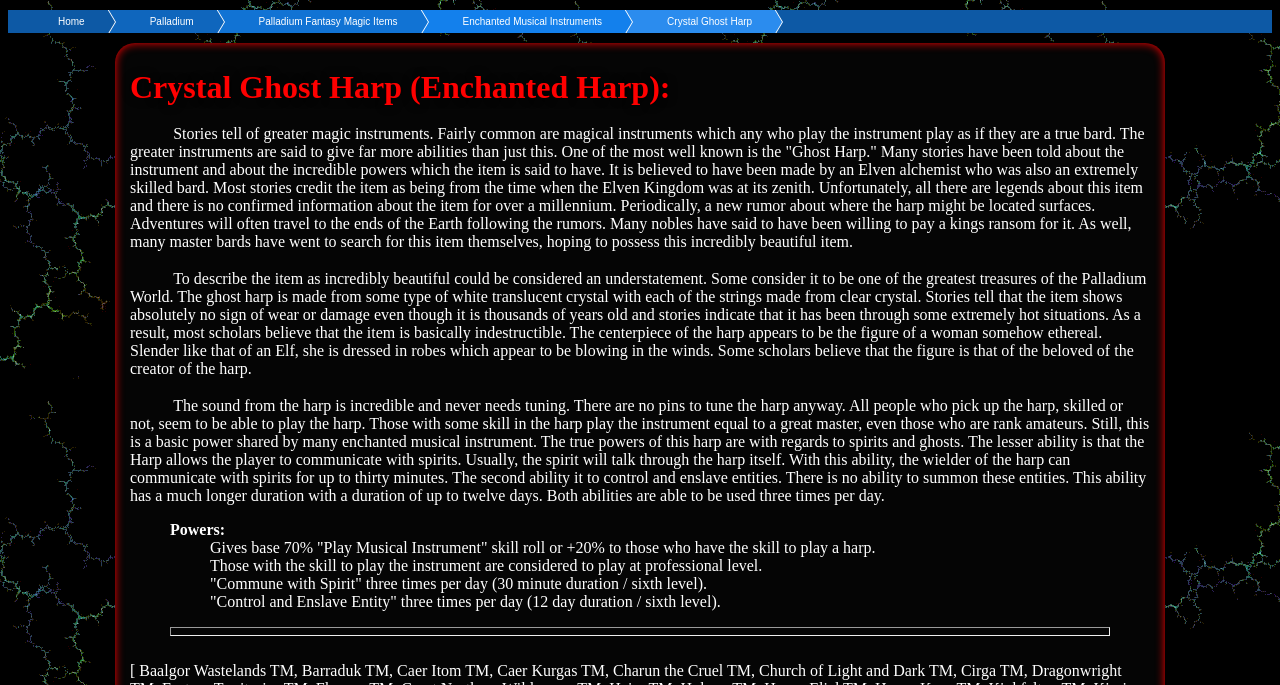What is the material of the Crystal Ghost Harp?
Provide an in-depth and detailed explanation in response to the question.

According to the webpage, the Crystal Ghost Harp is made from some type of white translucent crystal with each of the strings made from clear crystal. This information is found in the second StaticText element, which describes the item as incredibly beautiful and basically indestructible.